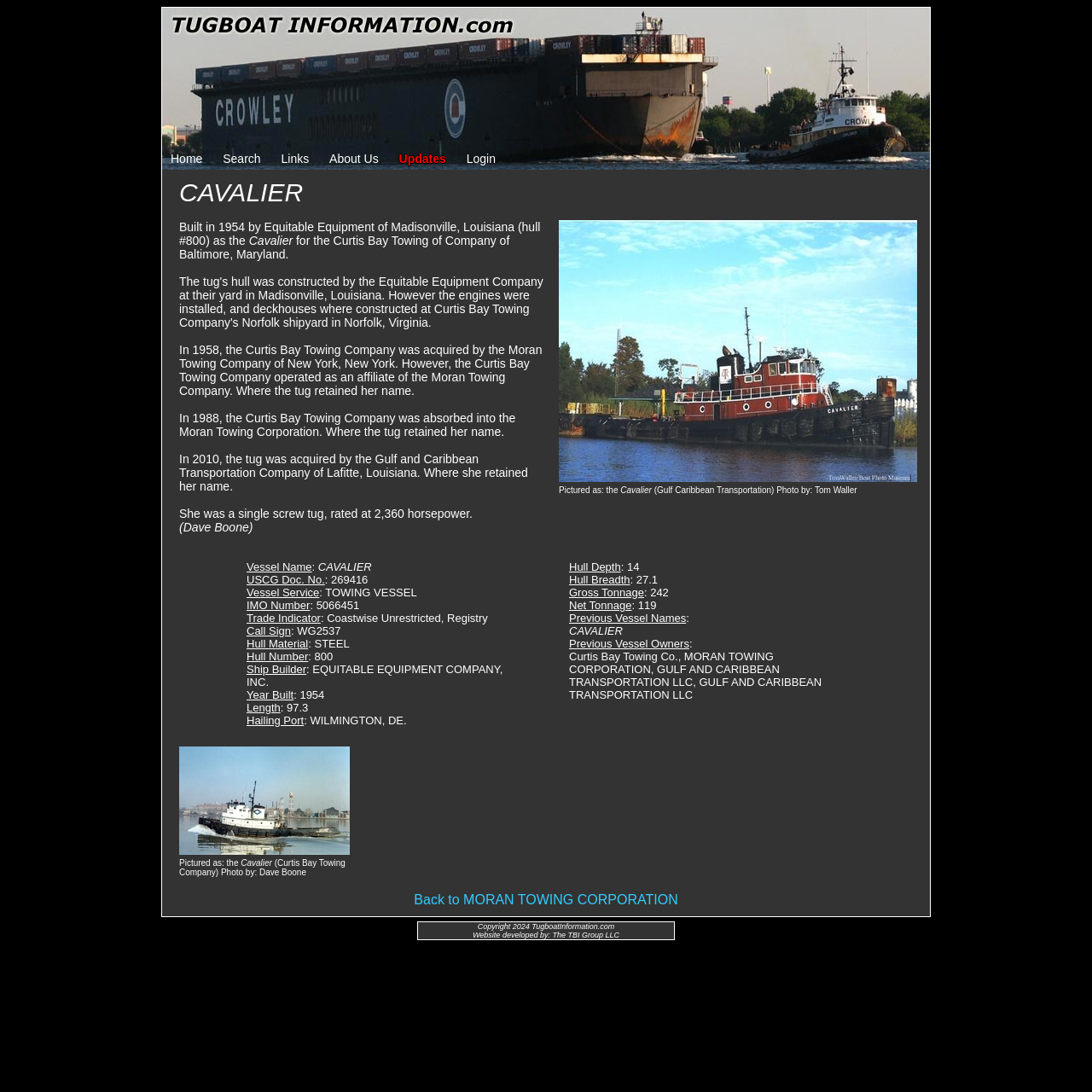Identify the bounding box coordinates of the part that should be clicked to carry out this instruction: "View the 'CAVALIER' vessel information".

[0.164, 0.163, 0.277, 0.189]